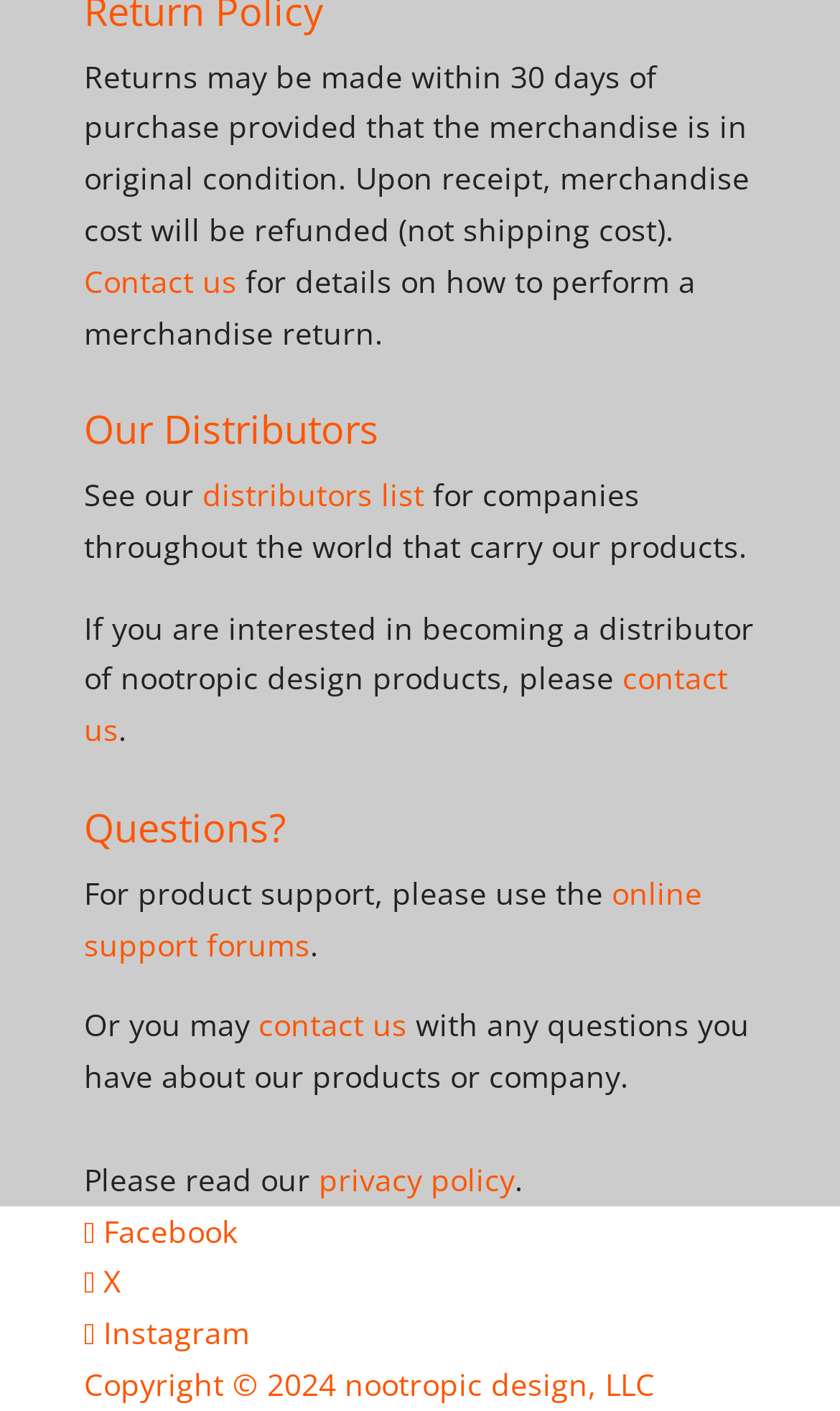How to get product support?
Use the image to answer the question with a single word or phrase.

online support forums